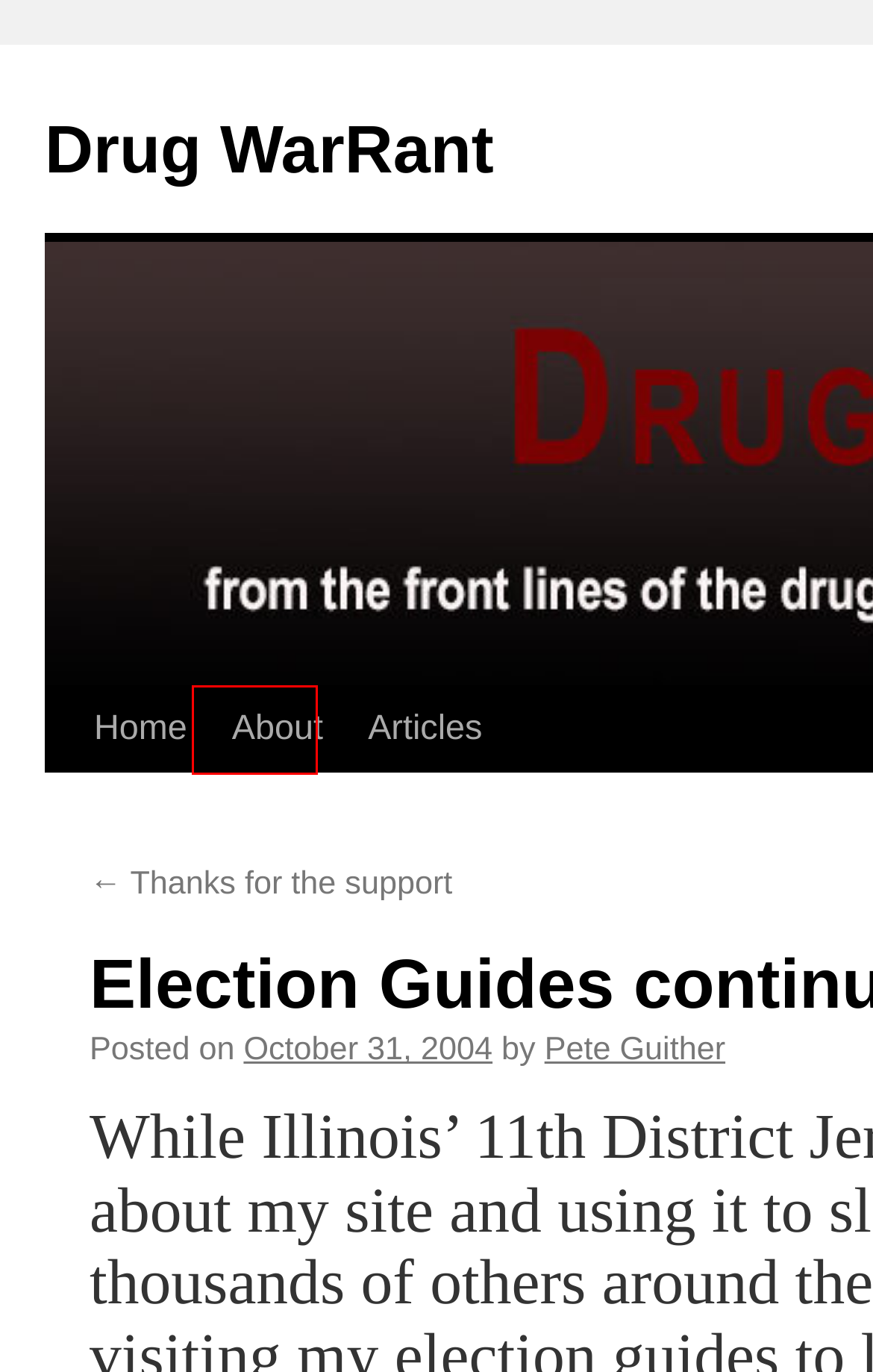Analyze the given webpage screenshot and identify the UI element within the red bounding box. Select the webpage description that best matches what you expect the new webpage to look like after clicking the element. Here are the candidates:
A. Thanks for the support | Drug WarRant
B. CIA versus the DEA in Burma’s Narcotopia | Drug WarRant
C. Drug WarRant | by Pete Guither
D. Articles | Drug WarRant
E. Pete Guither | Drug WarRant
F. Why is Marijuana Illegal? | Drug WarRant
G. Bong Hits 4 Jesus – Supreme Court Case | Drug WarRant
H. About | Drug WarRant

H